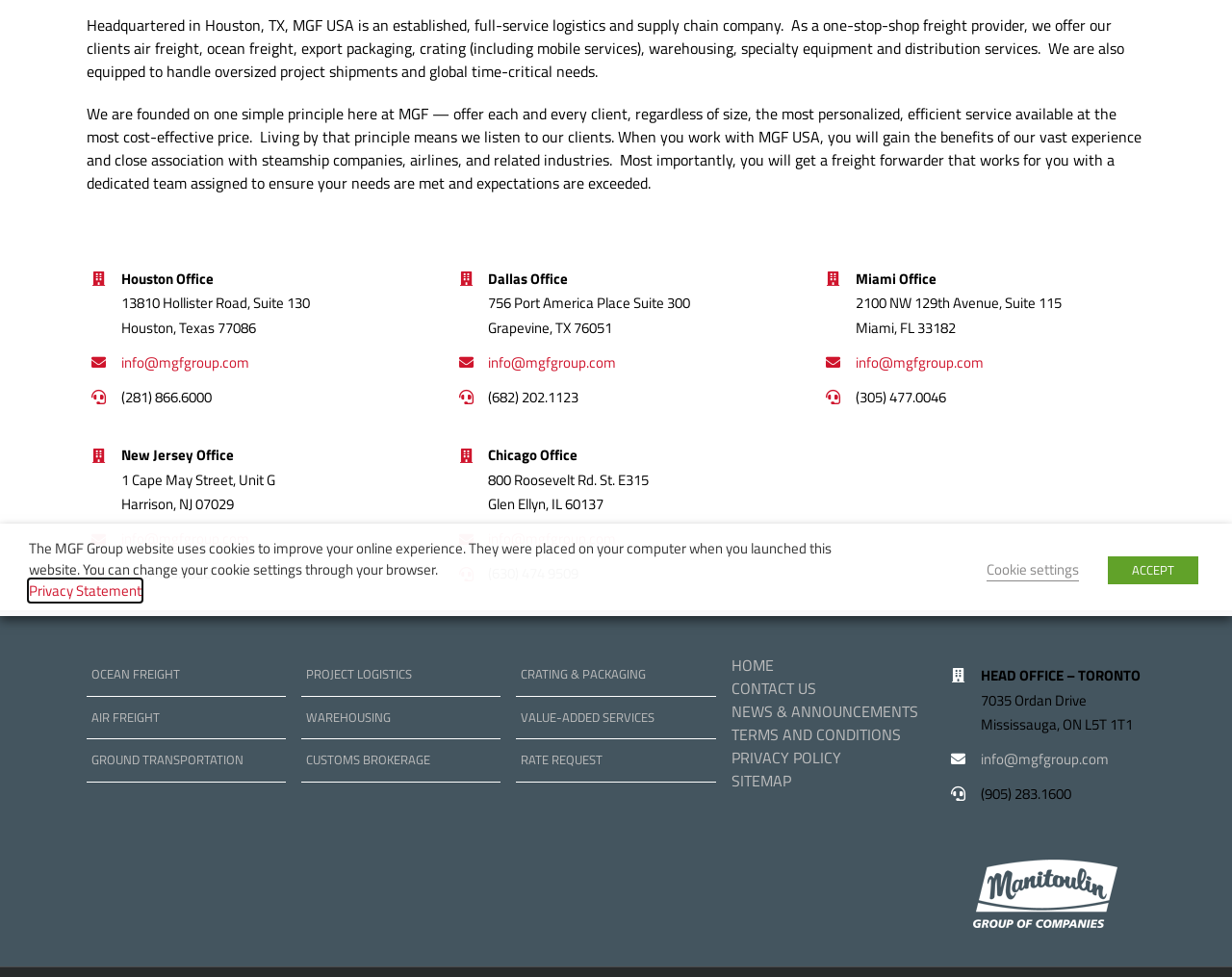Identify the bounding box for the element characterized by the following description: "HOME".

[0.593, 0.669, 0.755, 0.693]